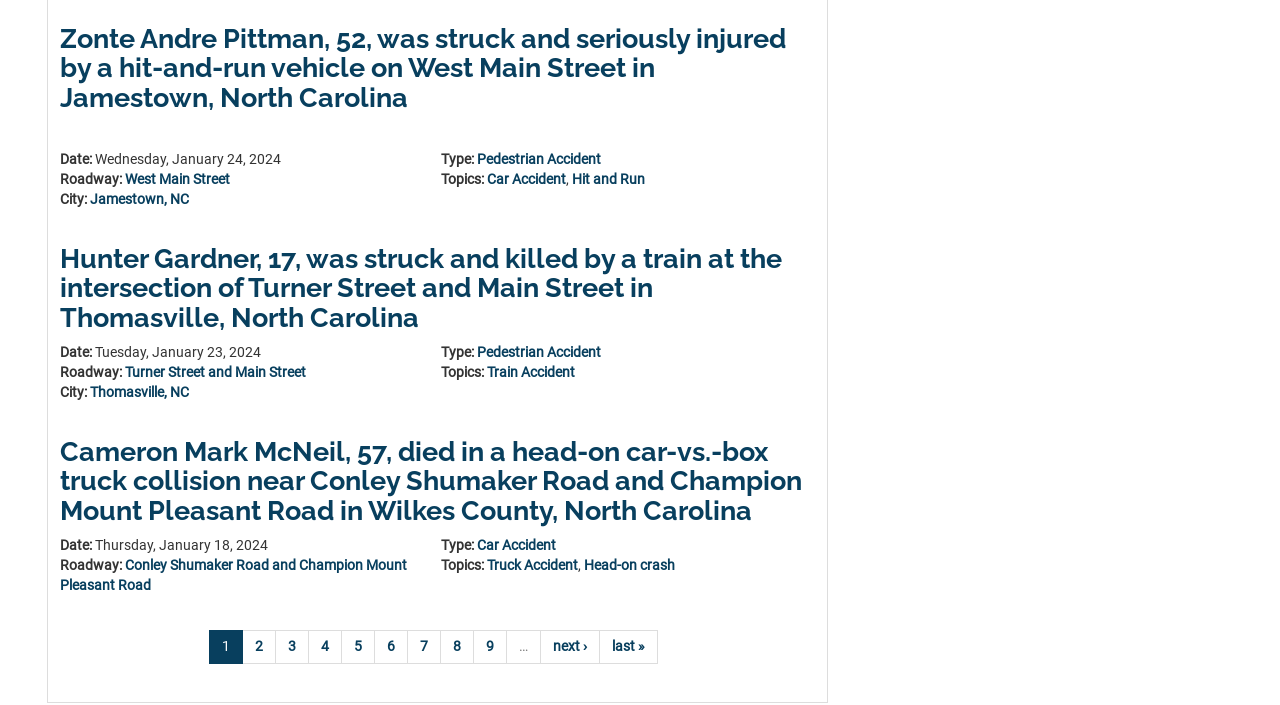Find the bounding box coordinates of the element to click in order to complete this instruction: "View Clients & Partners". The bounding box coordinates must be four float numbers between 0 and 1, denoted as [left, top, right, bottom].

None